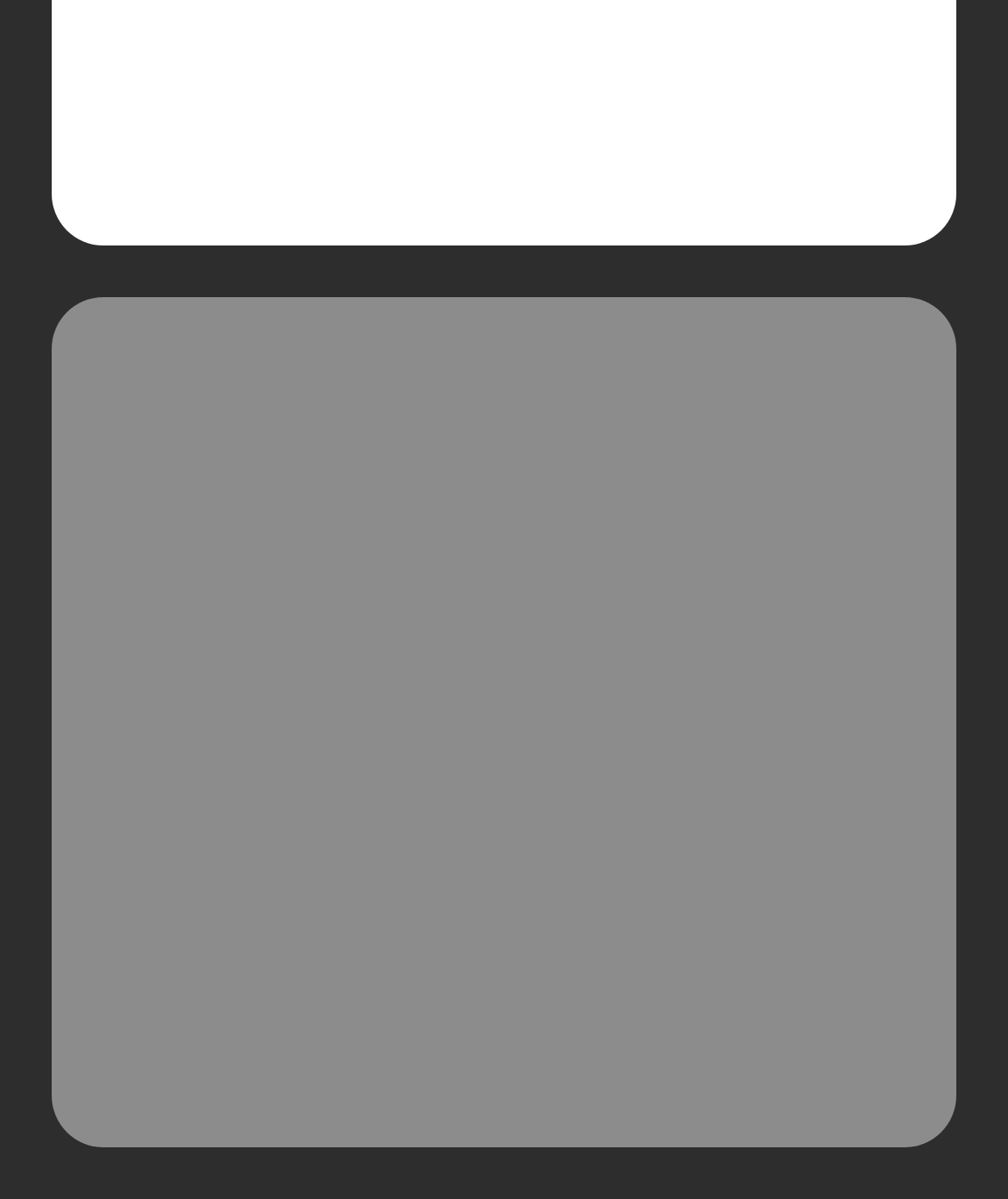Identify the bounding box coordinates of the area that should be clicked in order to complete the given instruction: "view current offering". The bounding box coordinates should be four float numbers between 0 and 1, i.e., [left, top, right, bottom].

[0.526, 0.451, 0.749, 0.484]